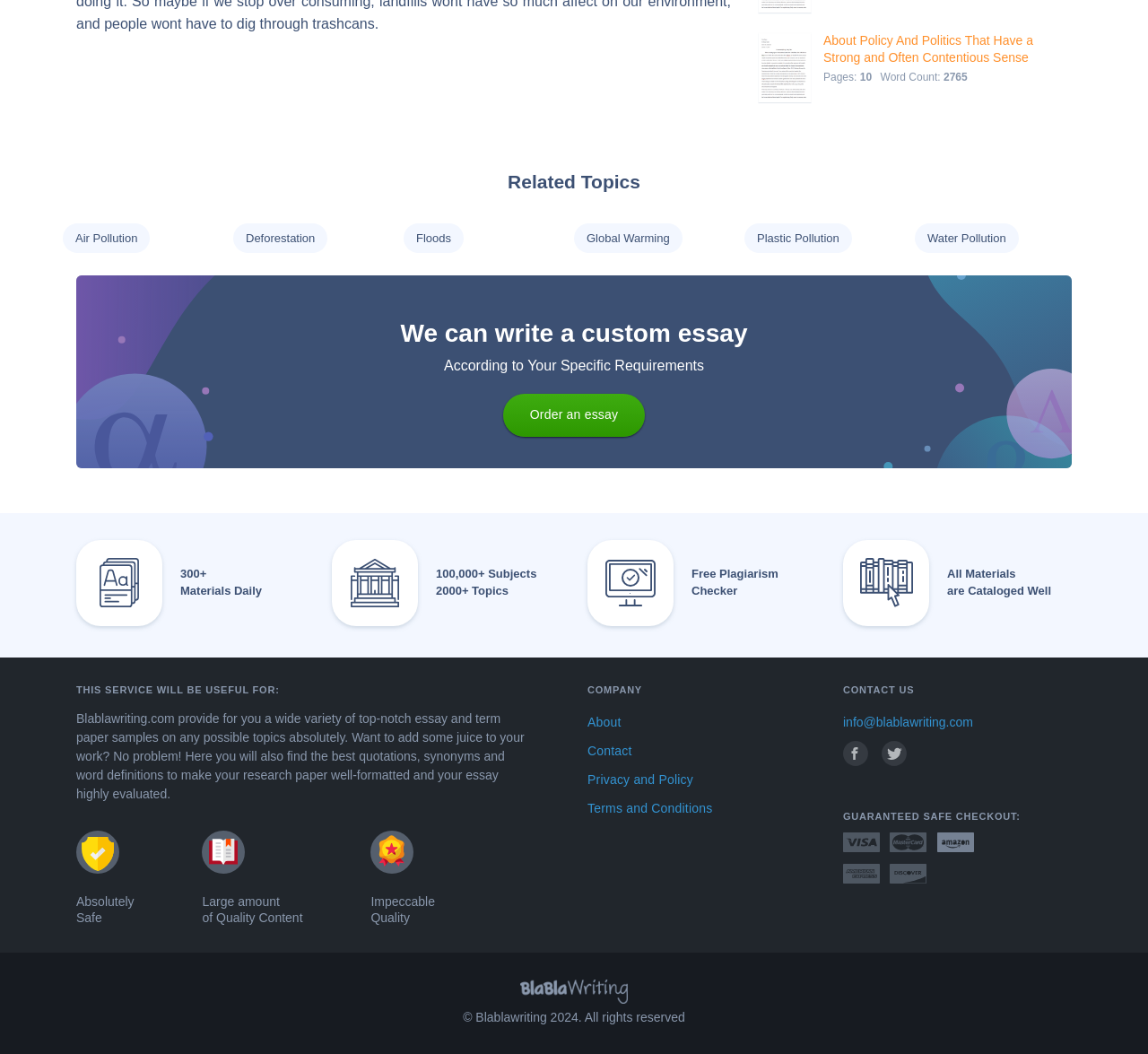How many related topics are listed?
Using the picture, provide a one-word or short phrase answer.

6